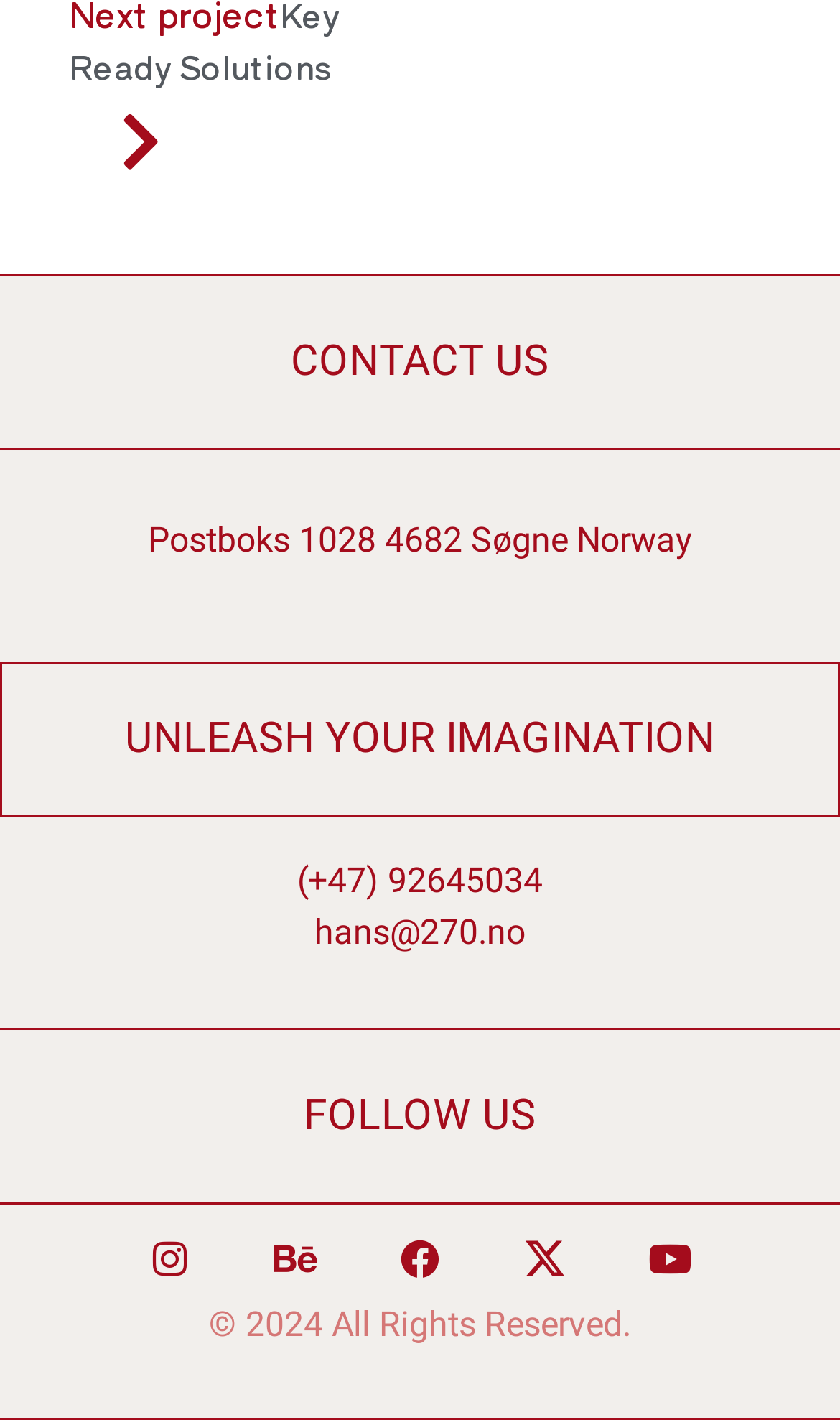Given the element description Youtube, specify the bounding box coordinates of the corresponding UI element in the format (top-left x, top-left y, bottom-right x, bottom-right y). All values must be between 0 and 1.

[0.774, 0.873, 0.821, 0.9]